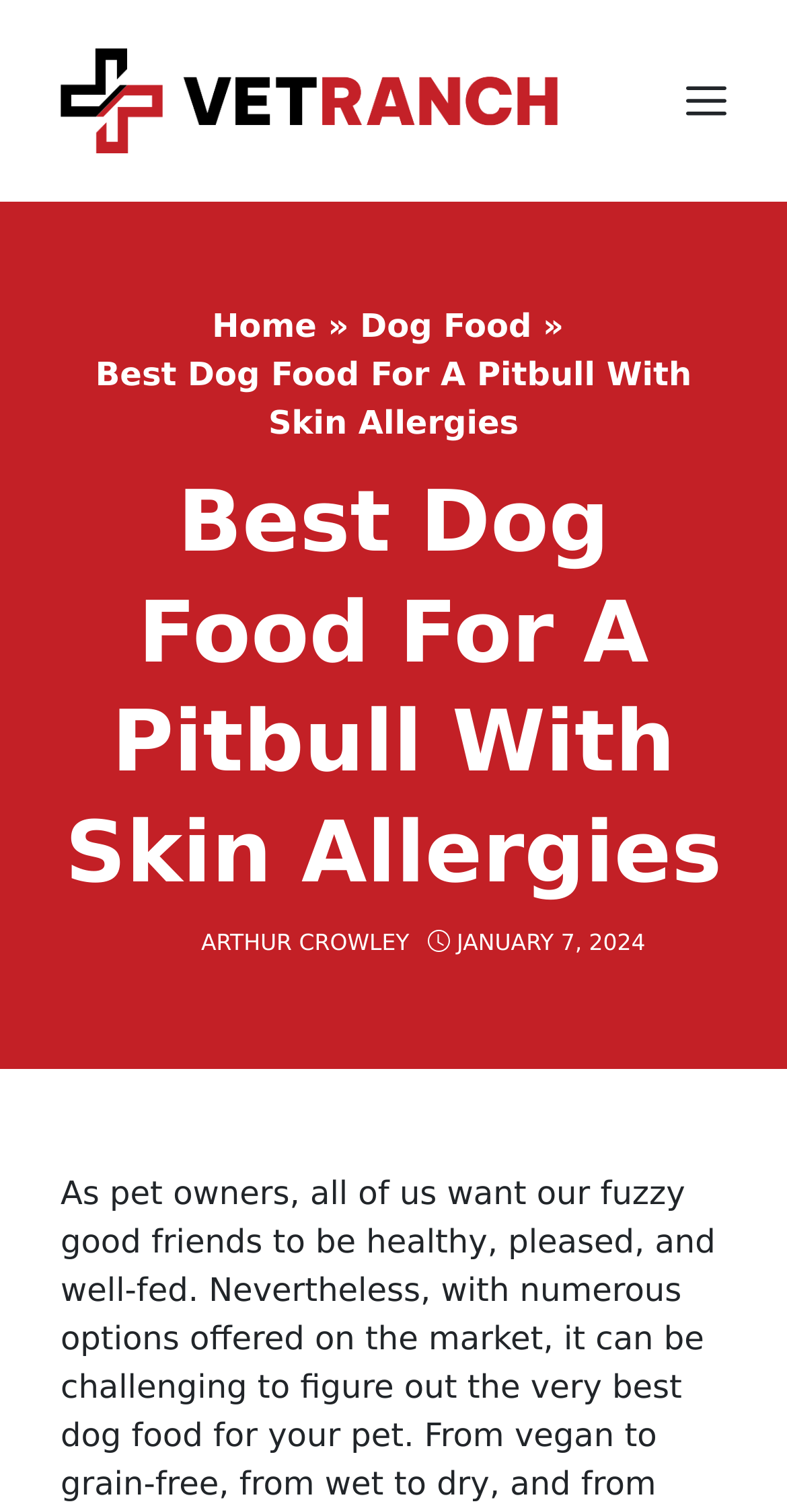Please determine the primary heading and provide its text.

Best Dog Food For A Pitbull With Skin Allergies